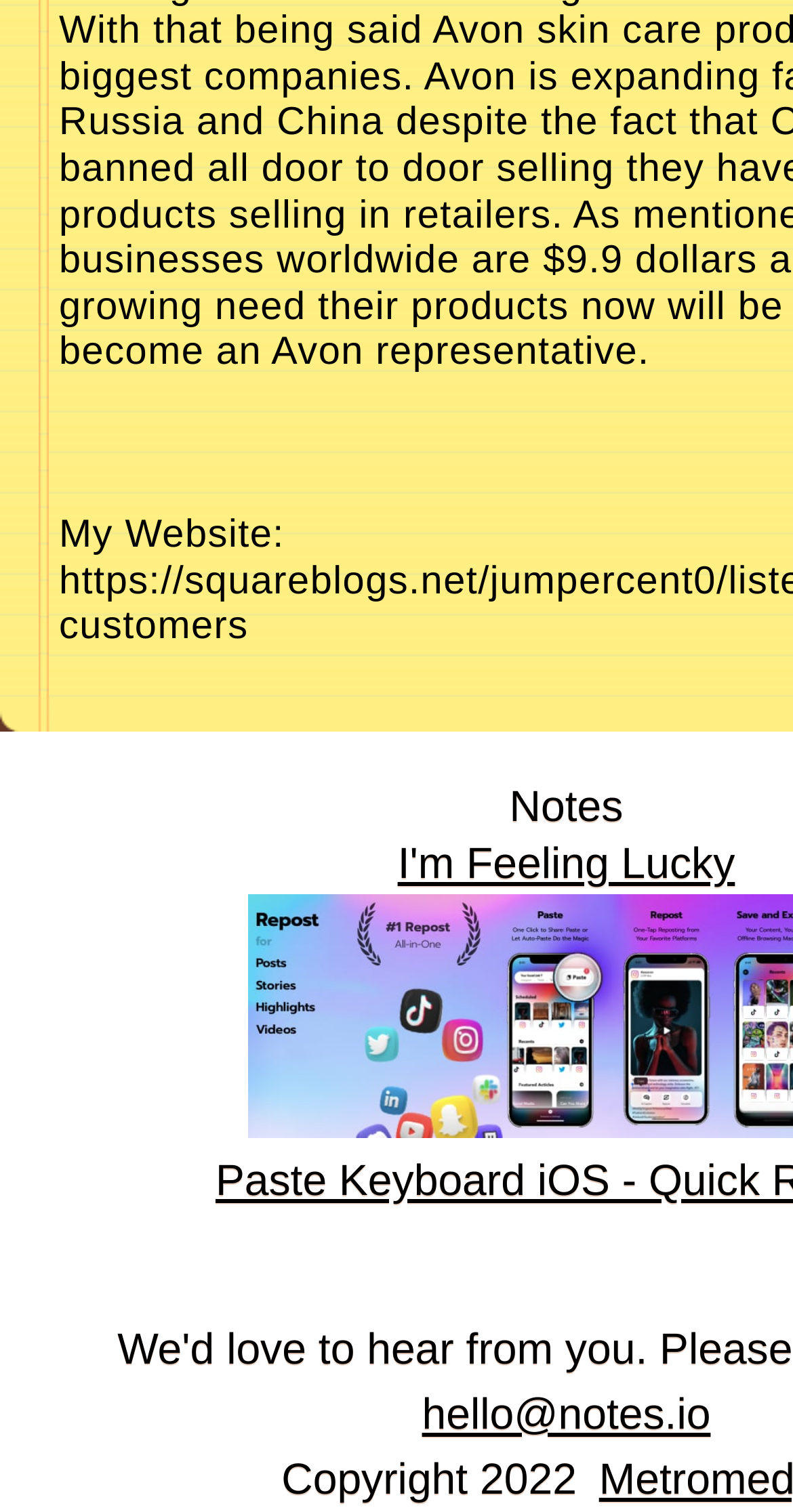Using the webpage screenshot and the element description Metromedya, determine the bounding box coordinates. Specify the coordinates in the format (top-left x, top-left y, bottom-right x, bottom-right y) with values ranging from 0 to 1.

[0.73, 0.864, 0.97, 0.887]